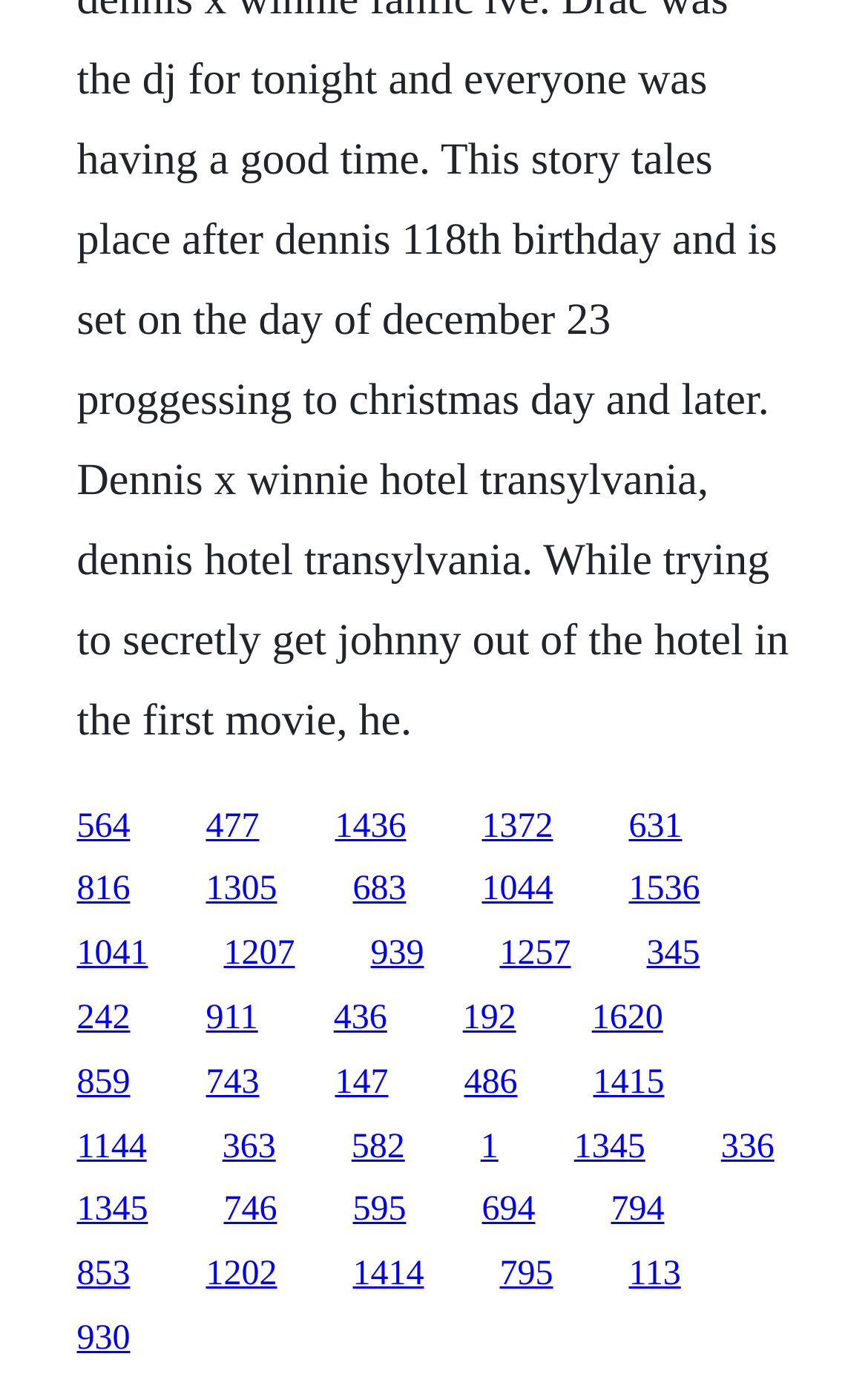With reference to the image, please provide a detailed answer to the following question: Are the links arranged in a single row?

I analyzed the y1 and y2 coordinates of the link elements and found that they have different vertical positions, indicating that the links are arranged in multiple rows.